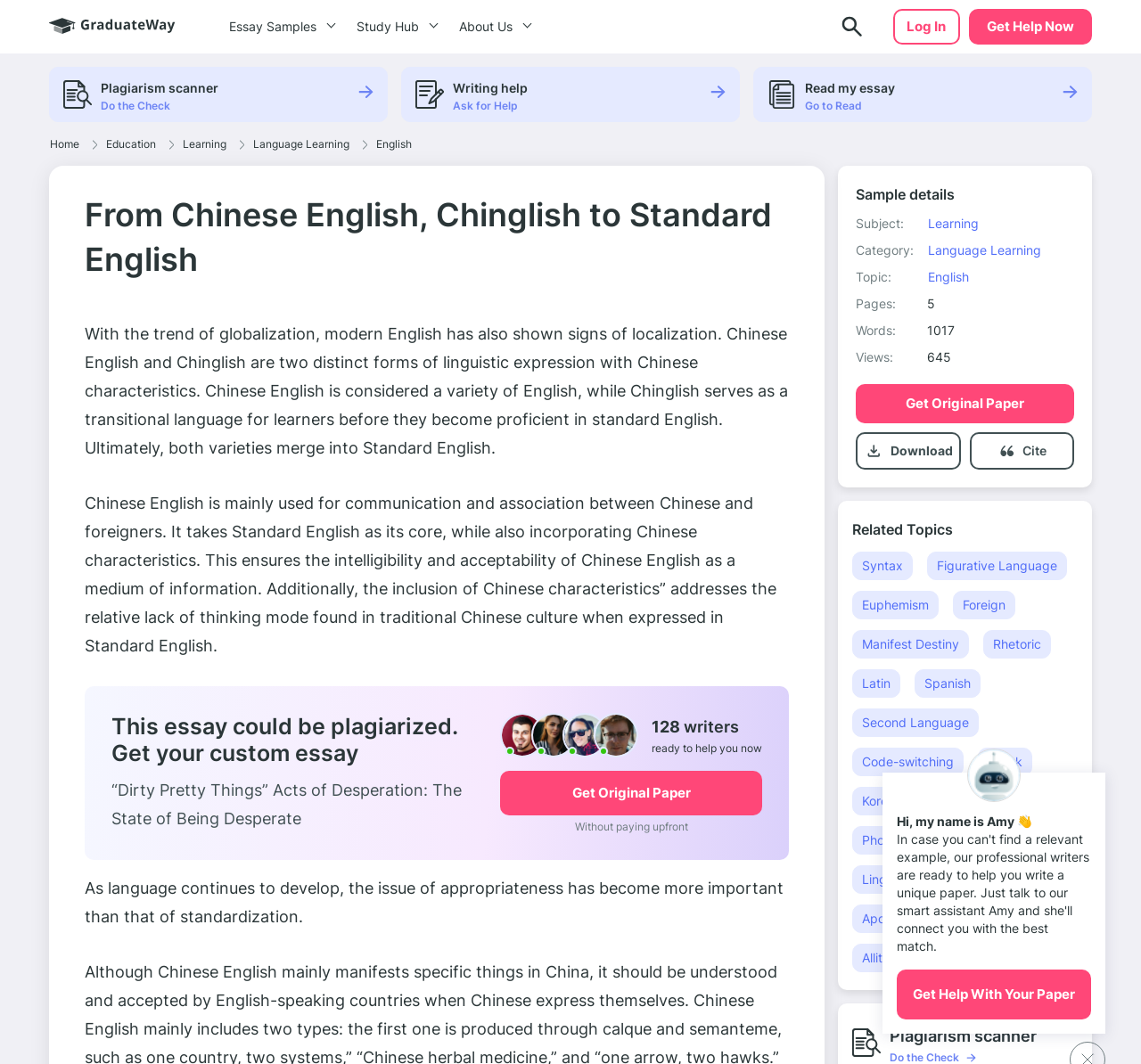Determine the bounding box coordinates of the section to be clicked to follow the instruction: "Click the 'Get Original Paper' button". The coordinates should be given as four float numbers between 0 and 1, formatted as [left, top, right, bottom].

[0.794, 0.371, 0.898, 0.387]